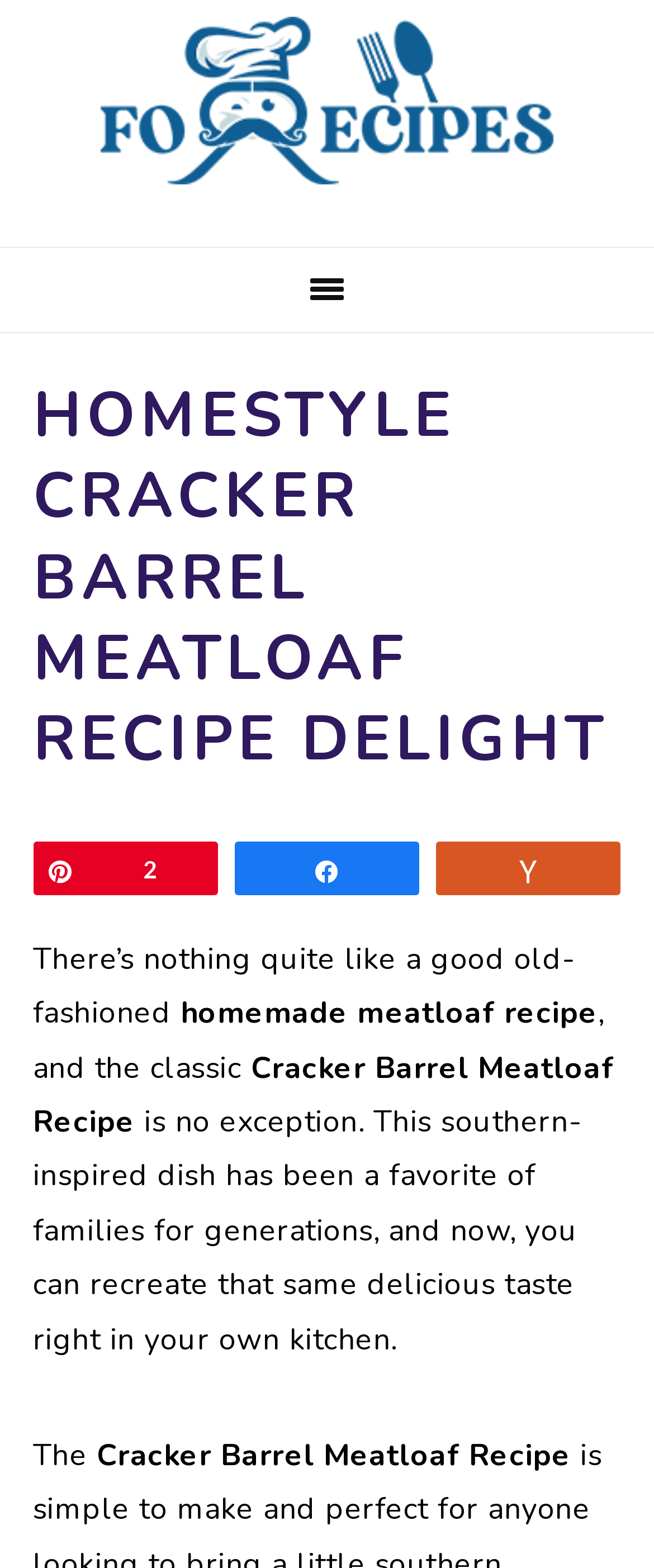Answer in one word or a short phrase: 
What is the name of the recipe?

Cracker Barrel Meatloaf Recipe